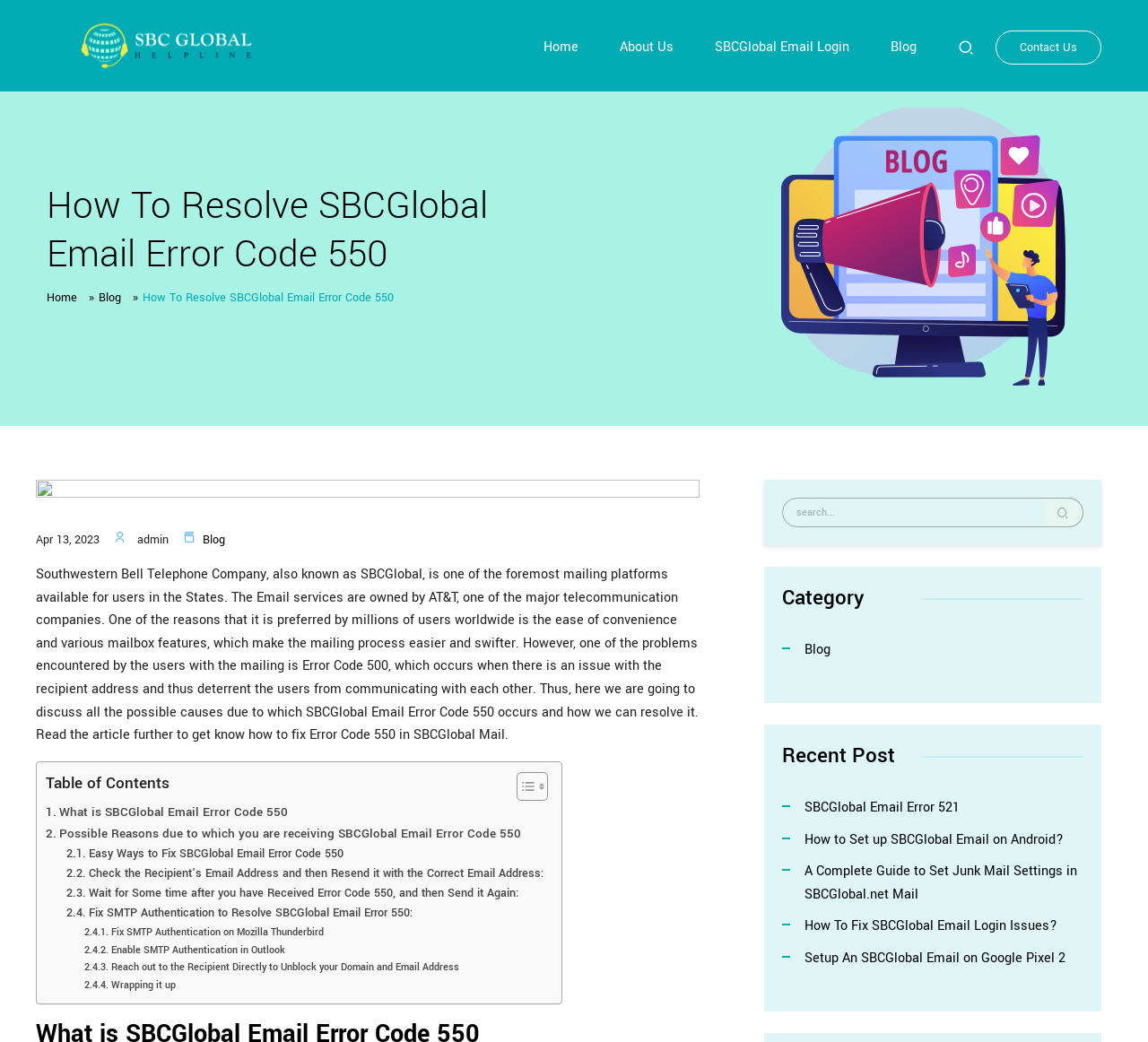How many links are there in the navigation menu?
Answer the question using a single word or phrase, according to the image.

6